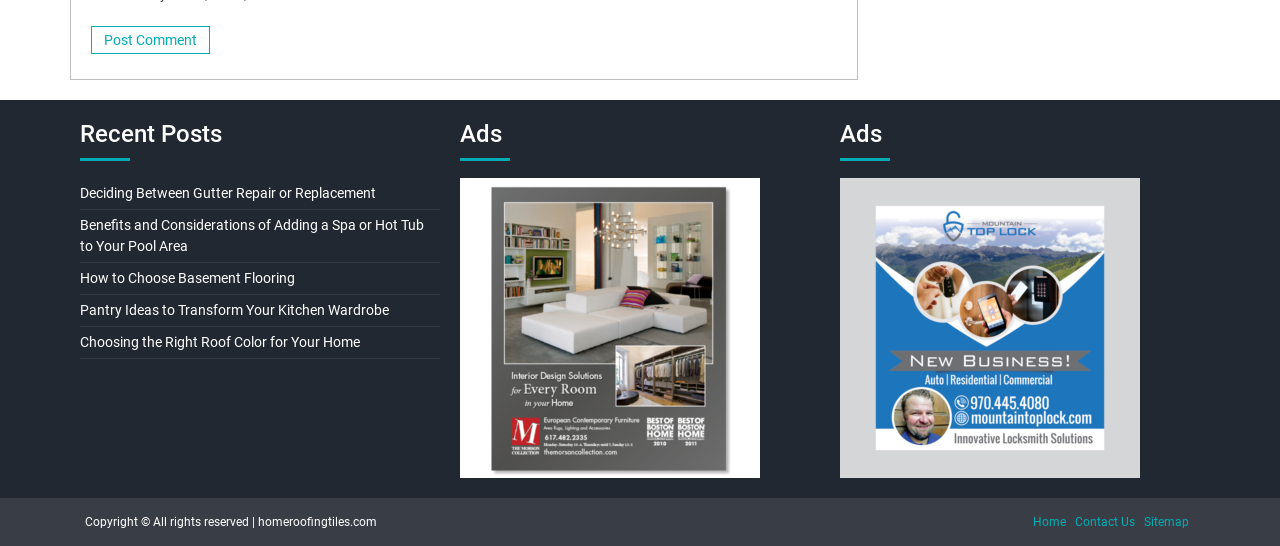What is the text above the links in the recent posts section?
Please analyze the image and answer the question with as much detail as possible.

I looked at the section above the links and found the text 'Recent Posts'. This text is above the links in the recent posts section.